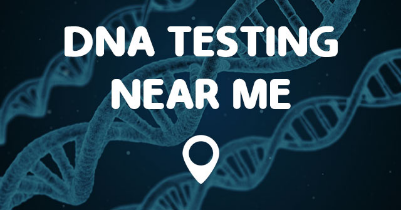What is the purpose of the location pin symbol?
Examine the image and provide an in-depth answer to the question.

The location pin symbol is positioned beneath the text, highlighting the convenience of finding DNA testing facilities nearby, which enhances the message and invites individuals to explore local options for DNA testing.